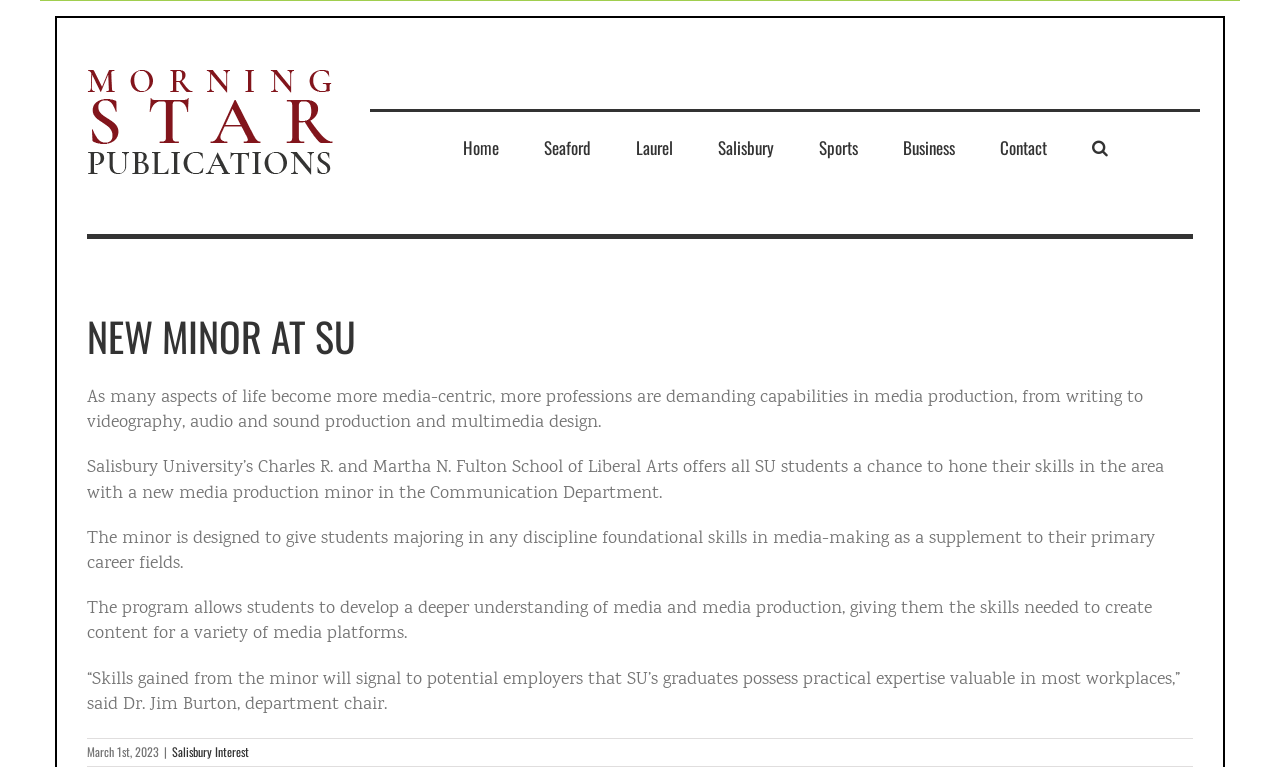Determine the bounding box coordinates for the area you should click to complete the following instruction: "Search for something".

[0.853, 0.146, 0.865, 0.237]